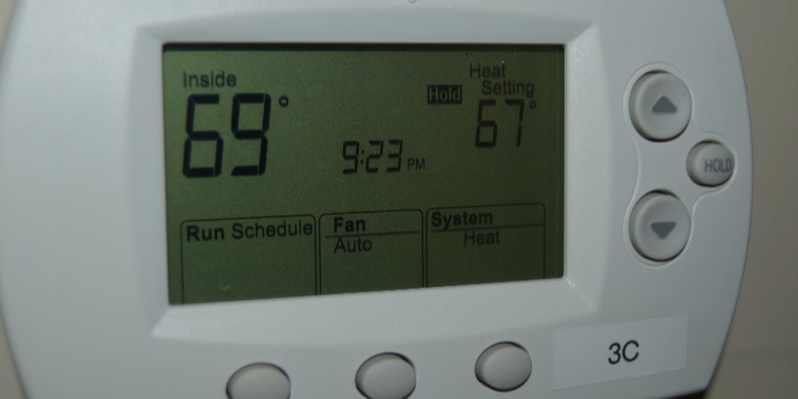Please answer the following query using a single word or phrase: 
What is the heat setting configured to?

67°F